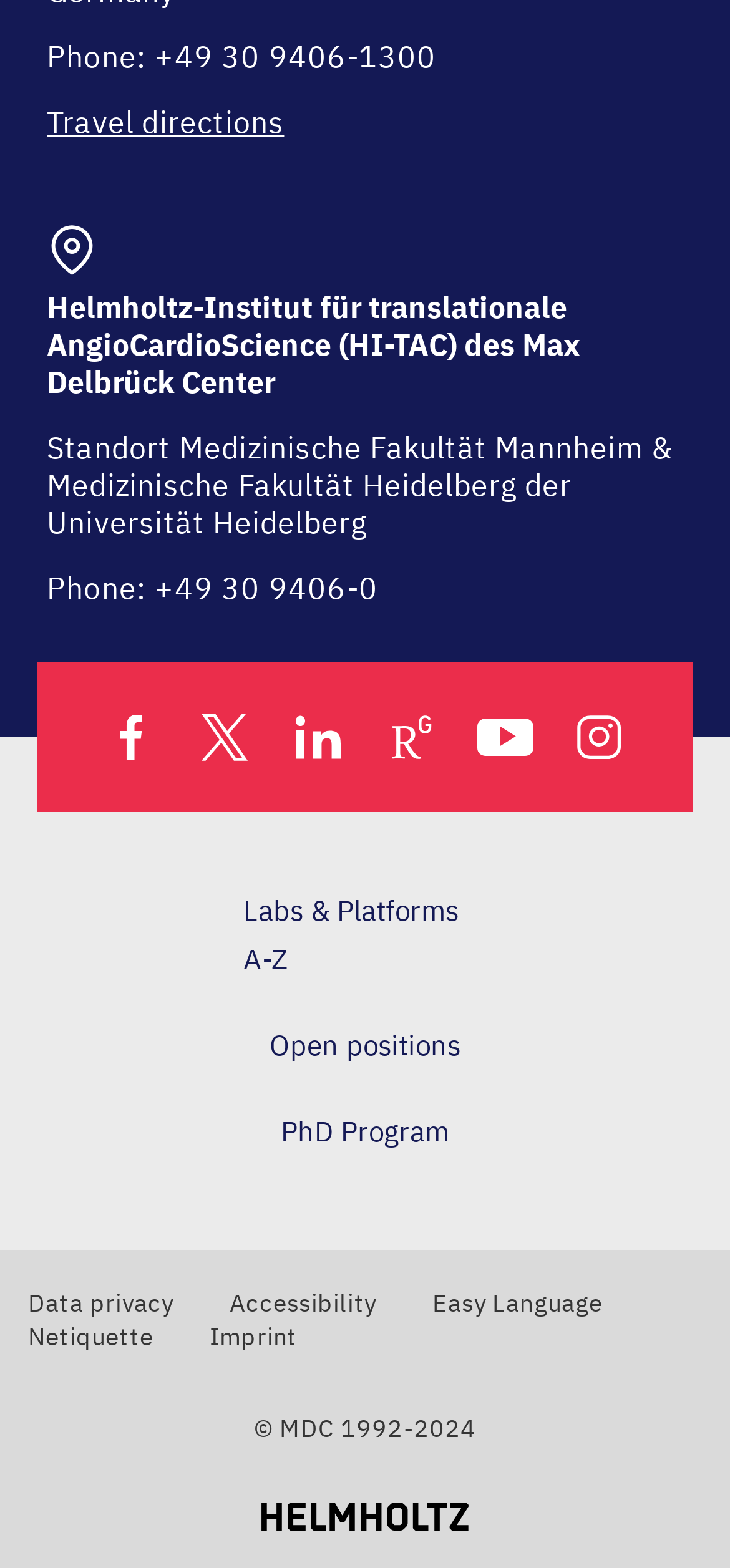How many links are there in the 'Footer Navigation Menu'?
Examine the image and provide an in-depth answer to the question.

The 'Footer Navigation Menu' section contains three links, namely 'Labs & Platforms A-Z', 'Open positions', and 'PhD Program', which are all part of the navigation menu.